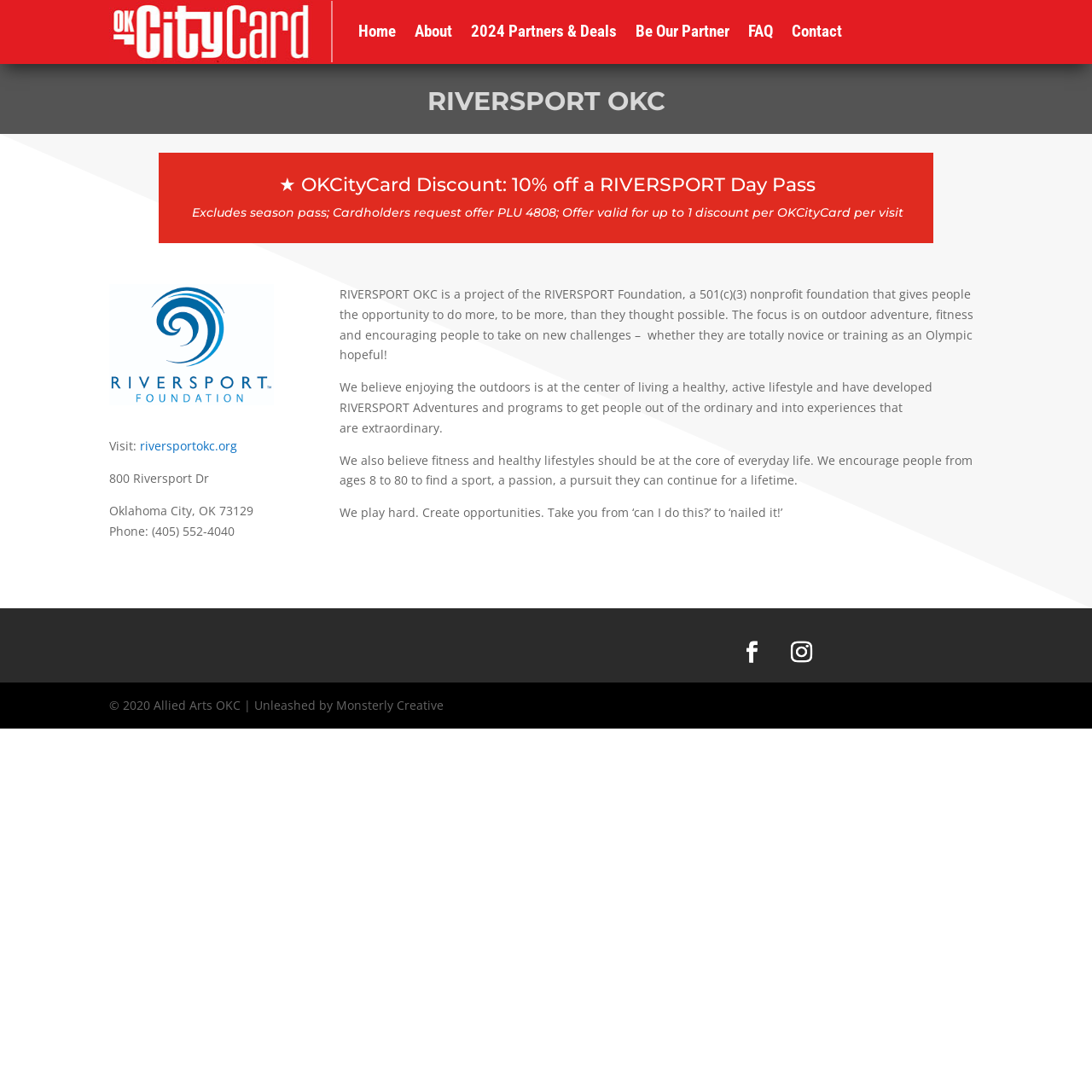Using the format (top-left x, top-left y, bottom-right x, bottom-right y), and given the element description, identify the bounding box coordinates within the screenshot: Follow

[0.714, 0.578, 0.753, 0.617]